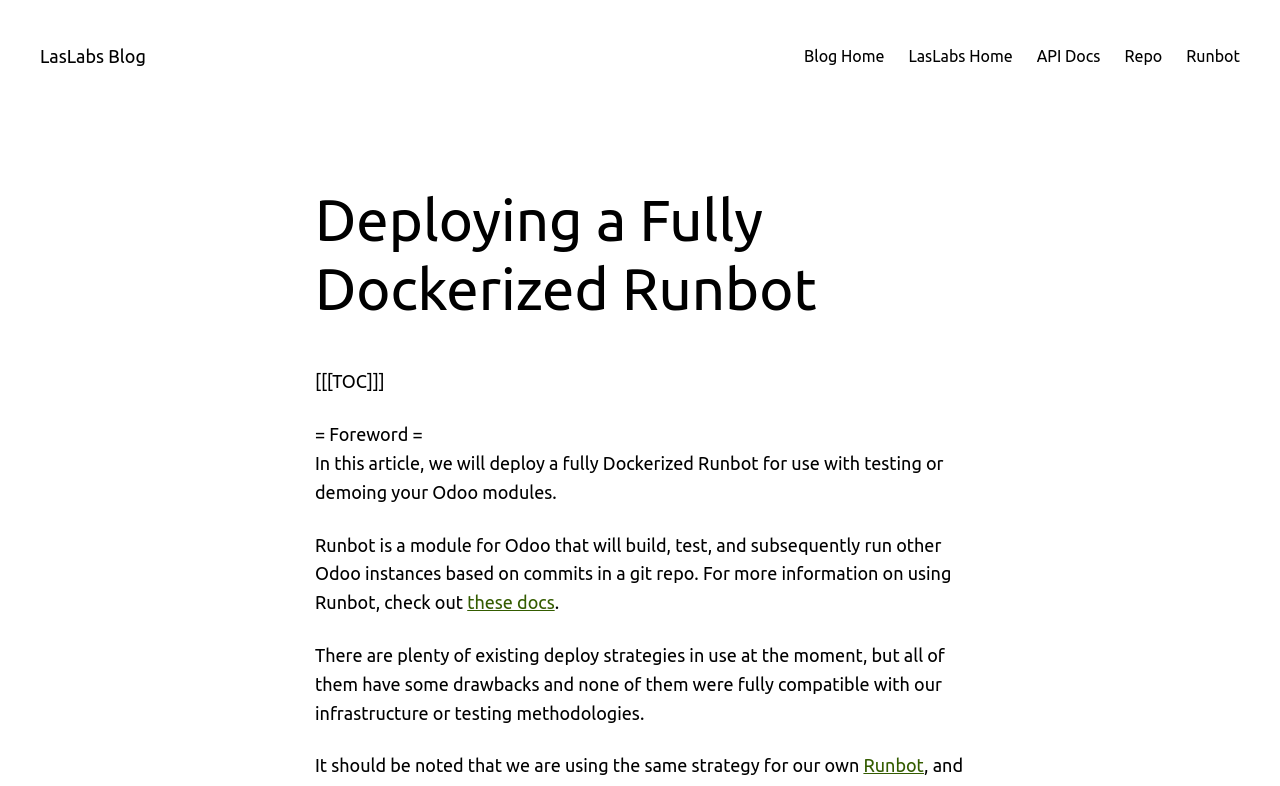Create a detailed narrative of the webpage’s visual and textual elements.

The webpage is a blog post titled "Deploying a Fully Dockerized Runbot" on the LasLabs Blog. At the top left, there is a link to "LasLabs Blog". To the right of this link, there are several other links, including "Blog Home", "LasLabs Home", "API Docs", "Repo", and "Runbot", which are aligned horizontally.

Below these links, there is a large heading that displays the title of the blog post. Underneath the heading, there is a table of contents indicated by "[[TOC]]". Following this, there is a section titled "Foreword" which introduces the topic of deploying a fully Dockerized Runbot for testing or demoing Odoo modules.

The main content of the blog post is divided into several paragraphs of text. The first paragraph explains the purpose of Runbot, a module for Odoo that builds, tests, and runs other Odoo instances based on commits in a git repo. There is a link to "these docs" within this paragraph, which provides more information on using Runbot.

The subsequent paragraphs discuss the drawbacks of existing deploy strategies and how they are not fully compatible with the infrastructure or testing methodologies. The text also mentions that the same strategy is used for the author's own Runbot. There is another link to "Runbot" within this section. Overall, the webpage is a informative blog post that provides details on deploying a fully Dockerized Runbot.